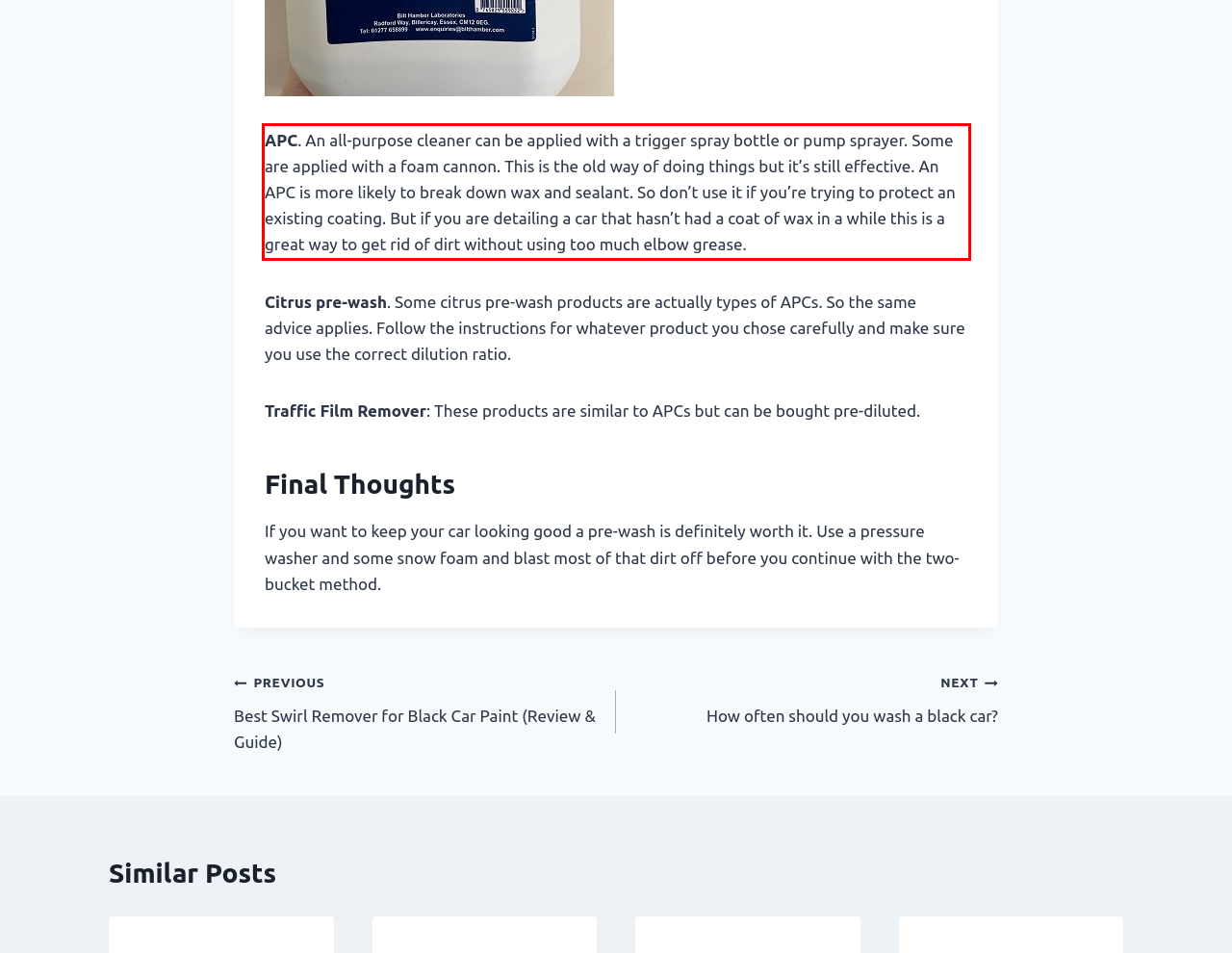Locate the red bounding box in the provided webpage screenshot and use OCR to determine the text content inside it.

APC. An all-purpose cleaner can be applied with a trigger spray bottle or pump sprayer. Some are applied with a foam cannon. This is the old way of doing things but it’s still effective. An APC is more likely to break down wax and sealant. So don’t use it if you’re trying to protect an existing coating. But if you are detailing a car that hasn’t had a coat of wax in a while this is a great way to get rid of dirt without using too much elbow grease.